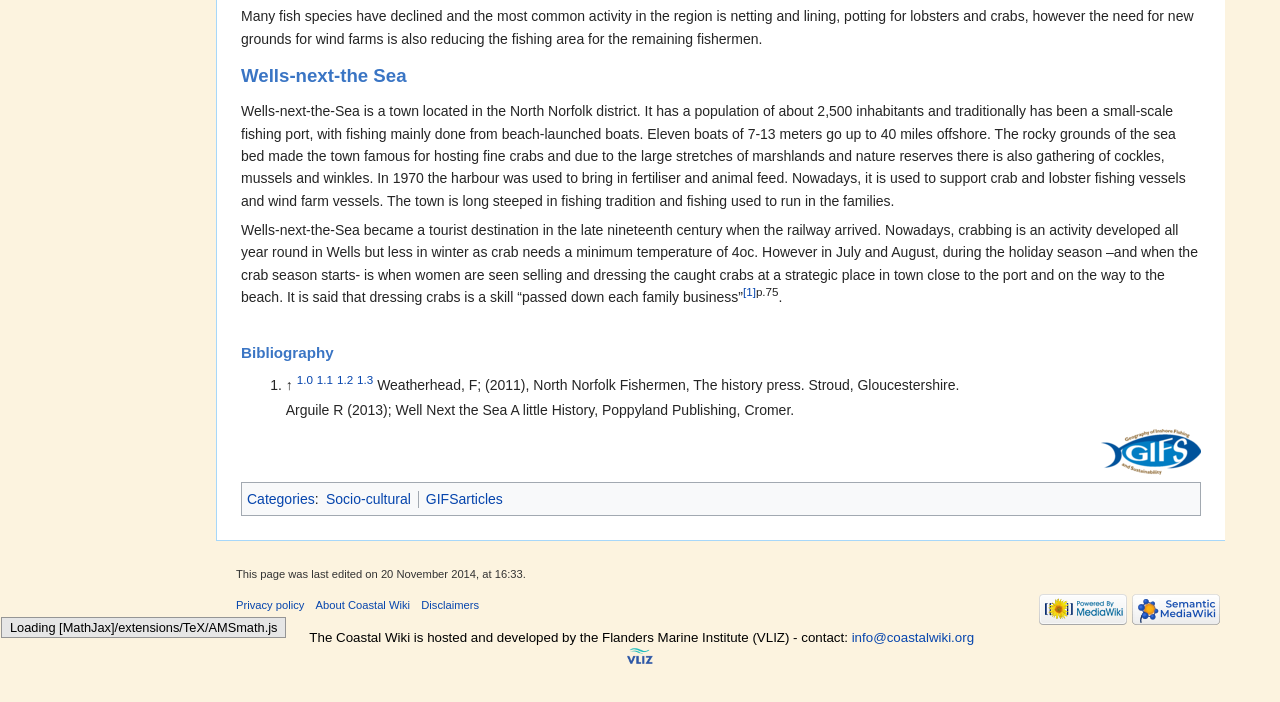Locate the bounding box coordinates of the UI element described by: "alt="Powered by Semantic MediaWiki"". The bounding box coordinates should consist of four float numbers between 0 and 1, i.e., [left, top, right, bottom].

[0.88, 0.858, 0.953, 0.875]